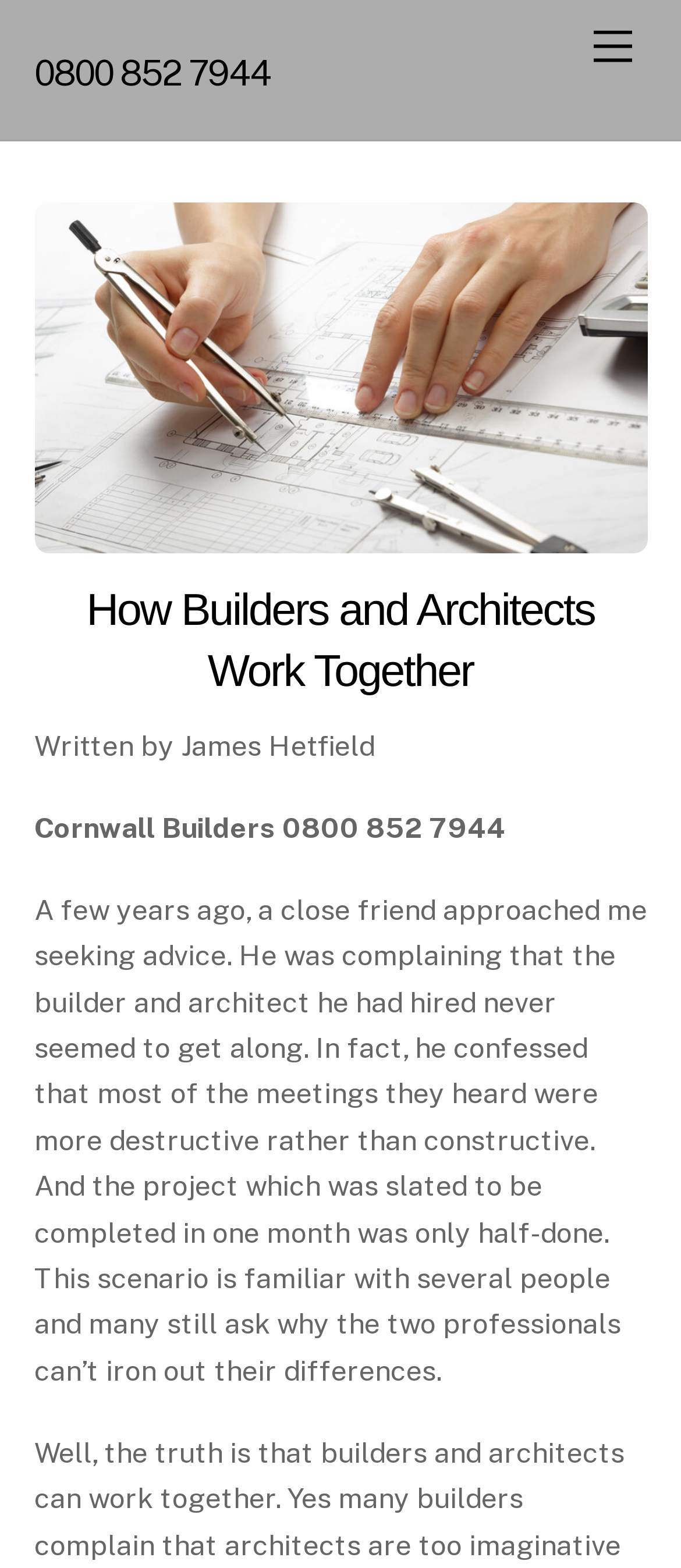Determine the bounding box for the UI element that matches this description: "Menu".

[0.847, 0.008, 0.95, 0.052]